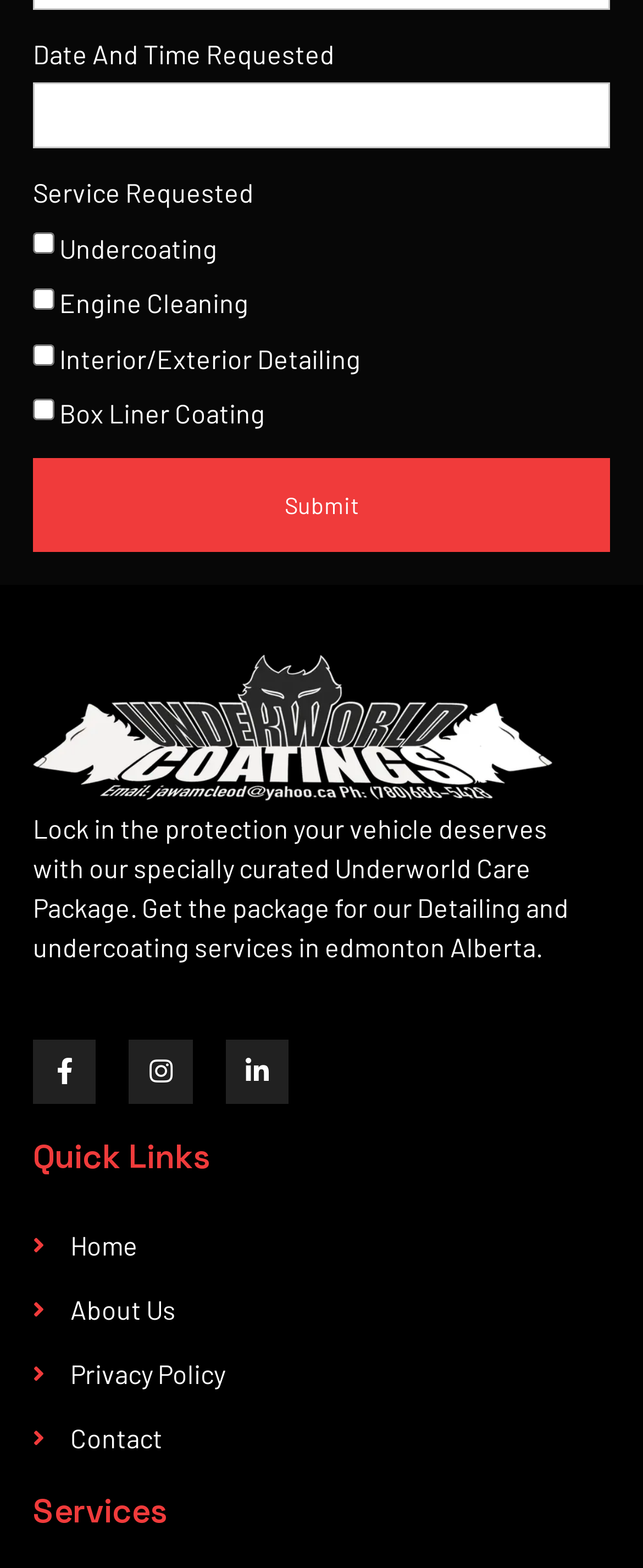Answer the question below using just one word or a short phrase: 
What is the purpose of the checkboxes?

Select services